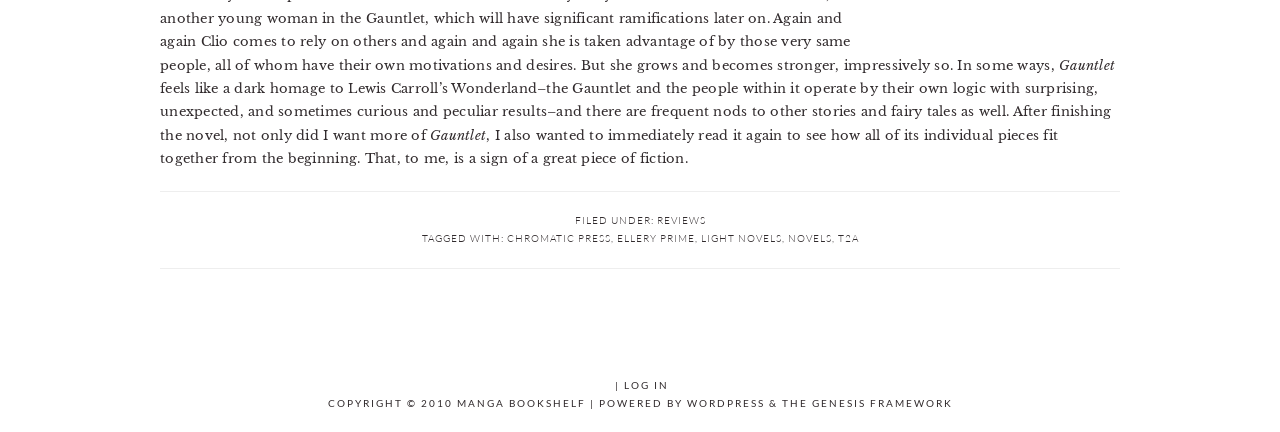What is the category of the novel being reviewed?
Answer the question with a detailed and thorough explanation.

The category of the novel being reviewed is Light Novels, which is mentioned in the FooterAsNonLandmark element as one of the tags, along with other categories such as Chromatic Press, Ellery Prime, and Novels.